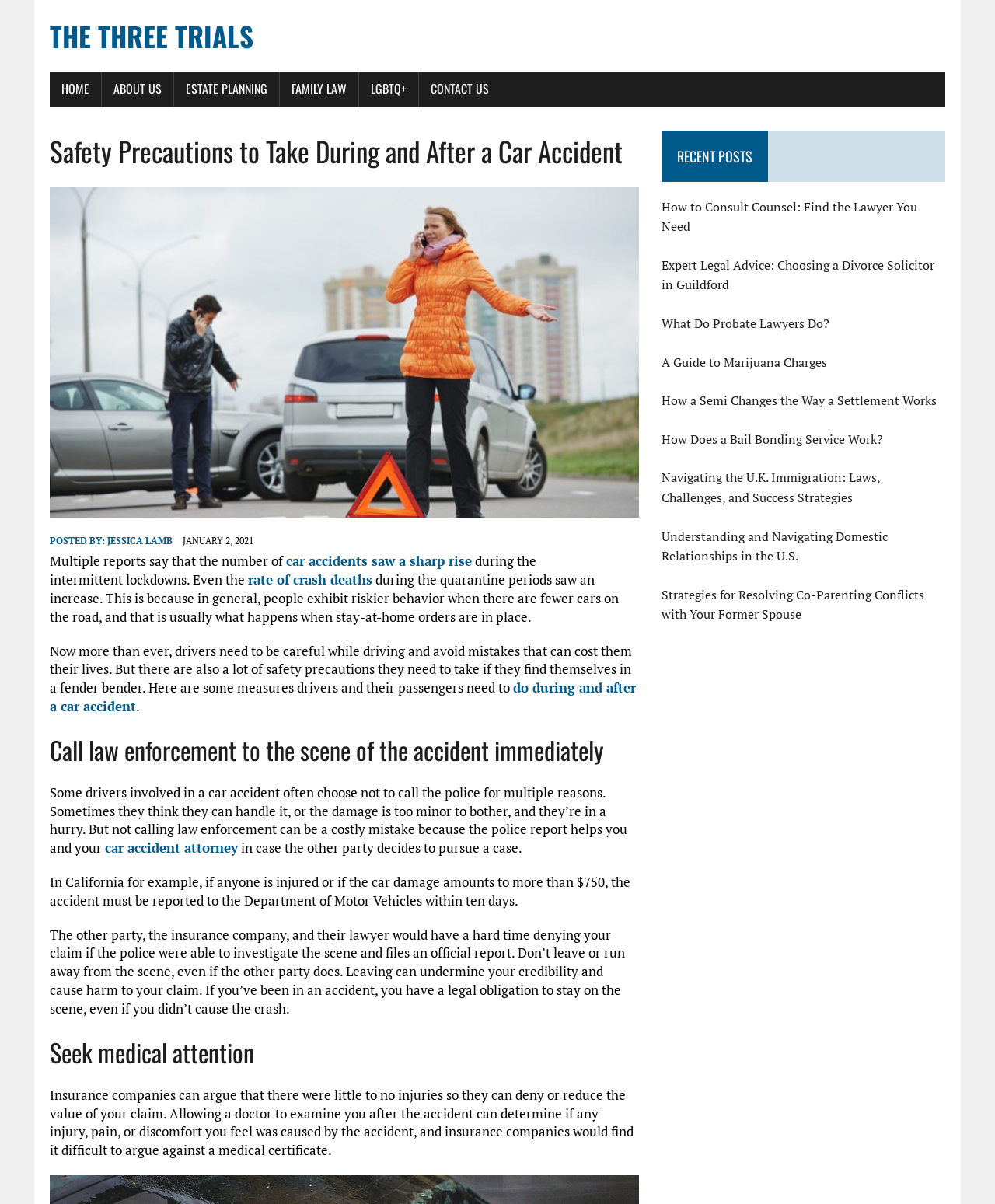From the details in the image, provide a thorough response to the question: What is the purpose of seeking medical attention after a car accident?

I found the purpose of seeking medical attention by reading the text under the heading 'Seek medical attention' which explains that a doctor's examination can determine if any injury was caused by the accident.